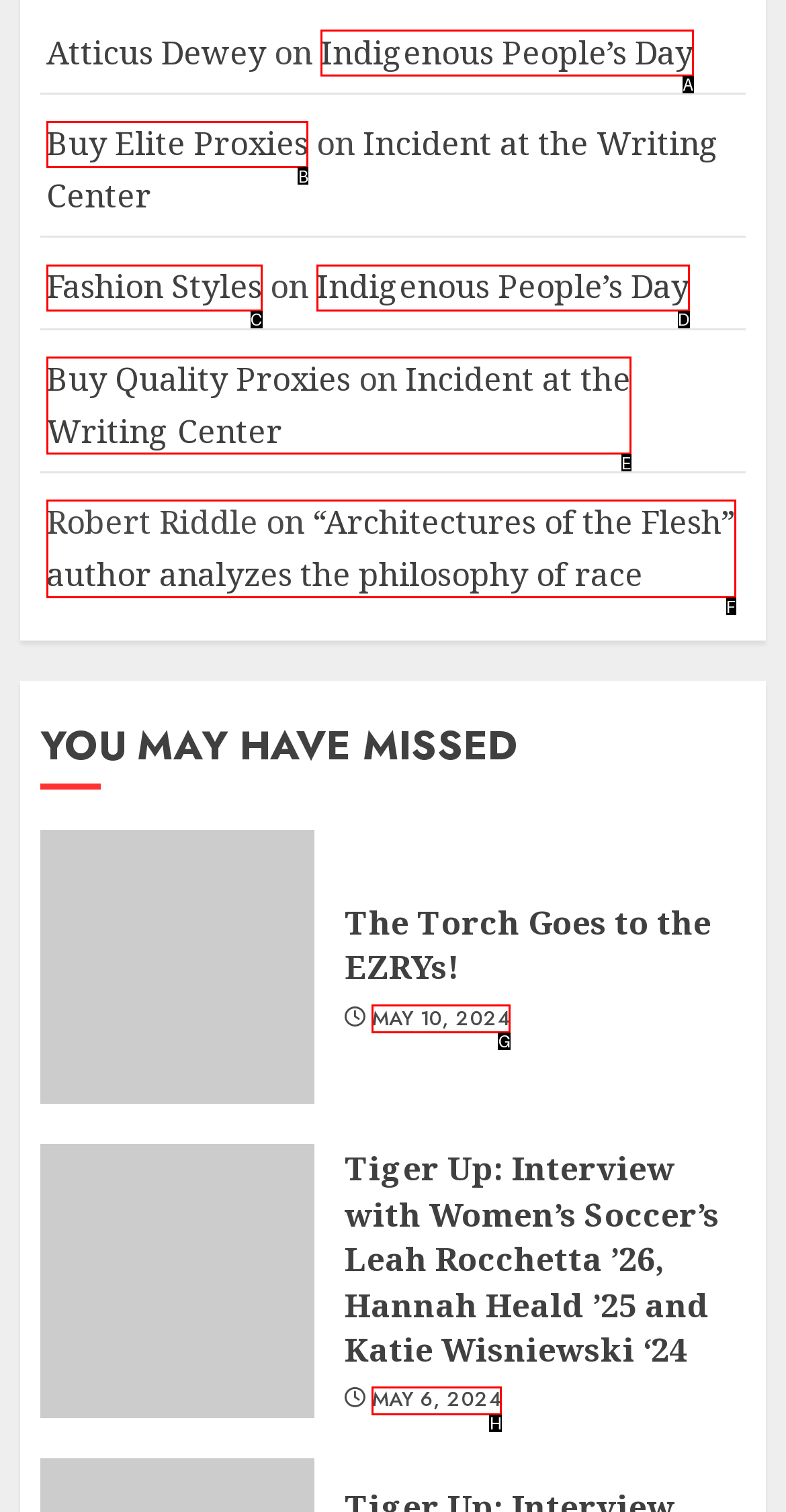Determine the correct UI element to click for this instruction: Click on the link 'Buy Elite Proxies'. Respond with the letter of the chosen element.

B